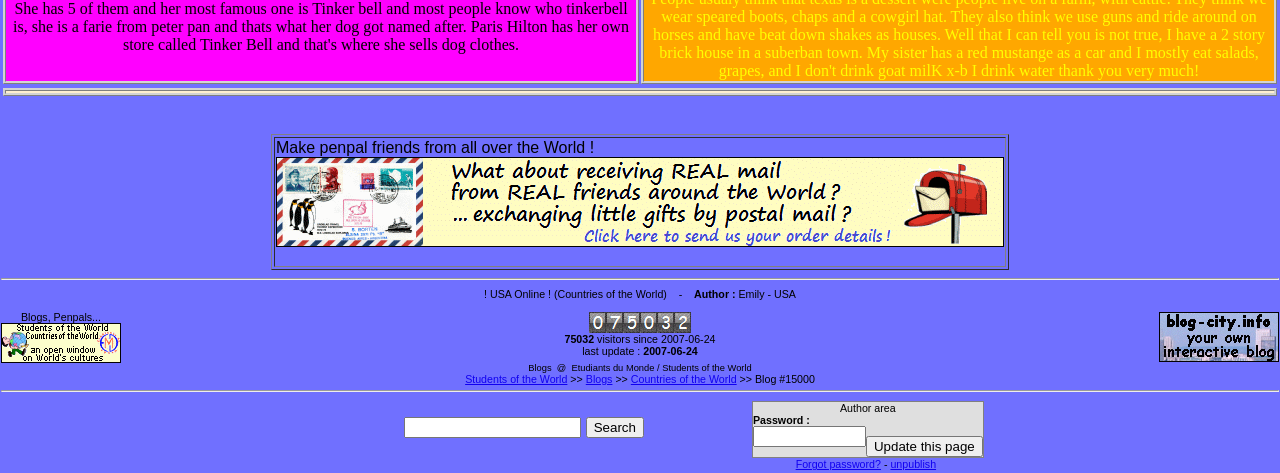What is the purpose of this website?
Respond to the question with a well-detailed and thorough answer.

The website allows users to make penpal friends from all over the world, as indicated by the text 'Make penpal friends from all over the World!' in the first table cell.